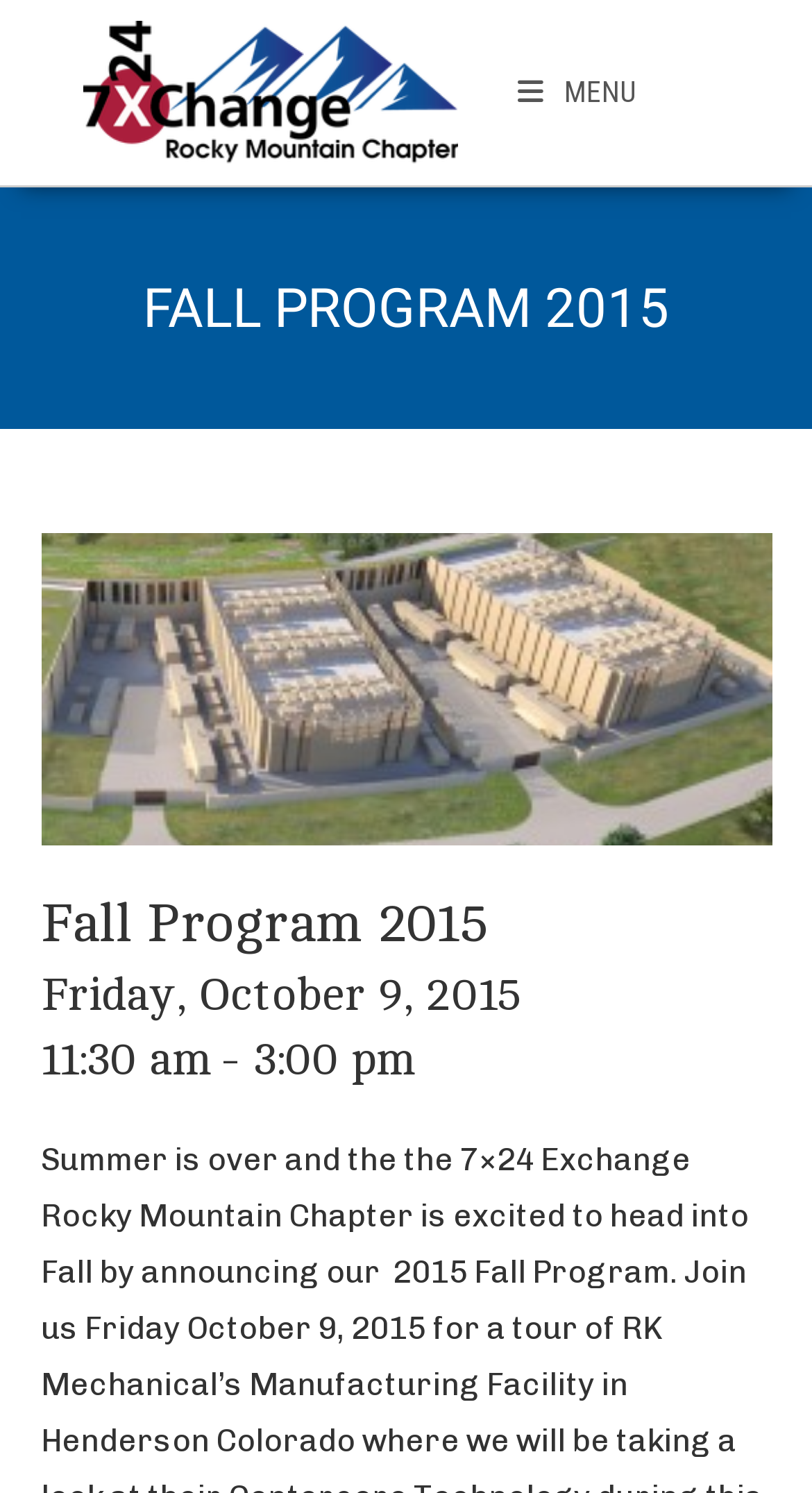Answer the following inquiry with a single word or phrase:
What is the purpose of the 'Mobile Menu' link?

To display menu on mobile devices